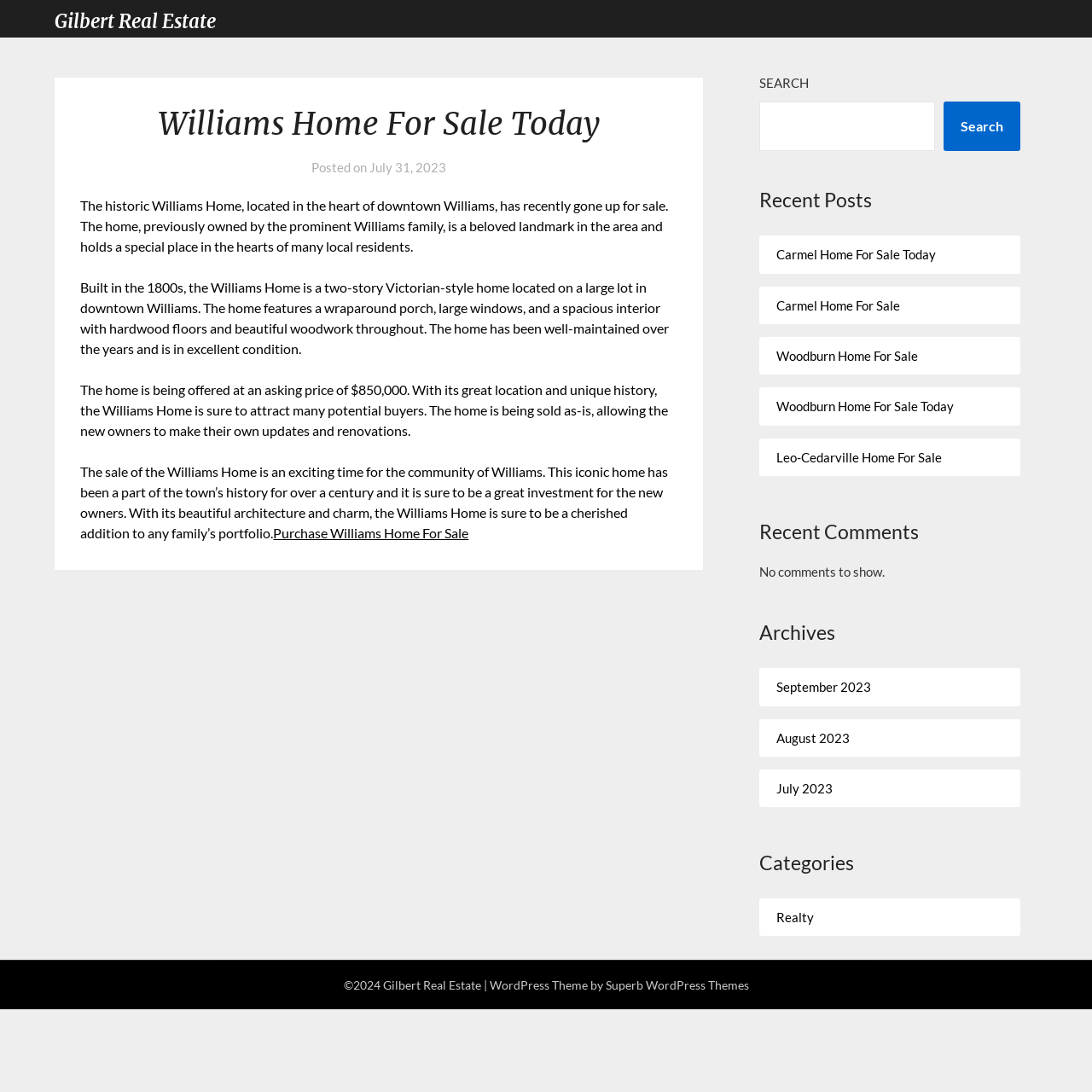Give a comprehensive overview of the webpage, including key elements.

This webpage is about a real estate listing for the Williams Home in Gilbert, Arizona. At the top, there is a link to "Gilbert Real Estate" and a main section that takes up most of the page. The main section is divided into an article with a header that reads "Williams Home For Sale Today" and a posted date of "July 31, 2023". 

Below the header, there are four paragraphs of text that describe the Williams Home, its features, and its asking price of $850,000. The text is followed by a link to "Purchase Williams Home For Sale". 

To the right of the main section, there is a complementary section that contains a search bar with a button, a heading that reads "Recent Posts", and a list of five links to other real estate listings. Below the recent posts, there are headings for "Recent Comments" and "Archives", with a message indicating that there are no comments to show. The archives section contains links to September, August, and July 2023. 

Further down, there is a heading for "Categories" with a link to "Realty". At the very bottom of the page, there is a footer section with copyright information for 2024 Gilbert Real Estate, a mention of the WordPress theme, and a link to Superb WordPress Themes.